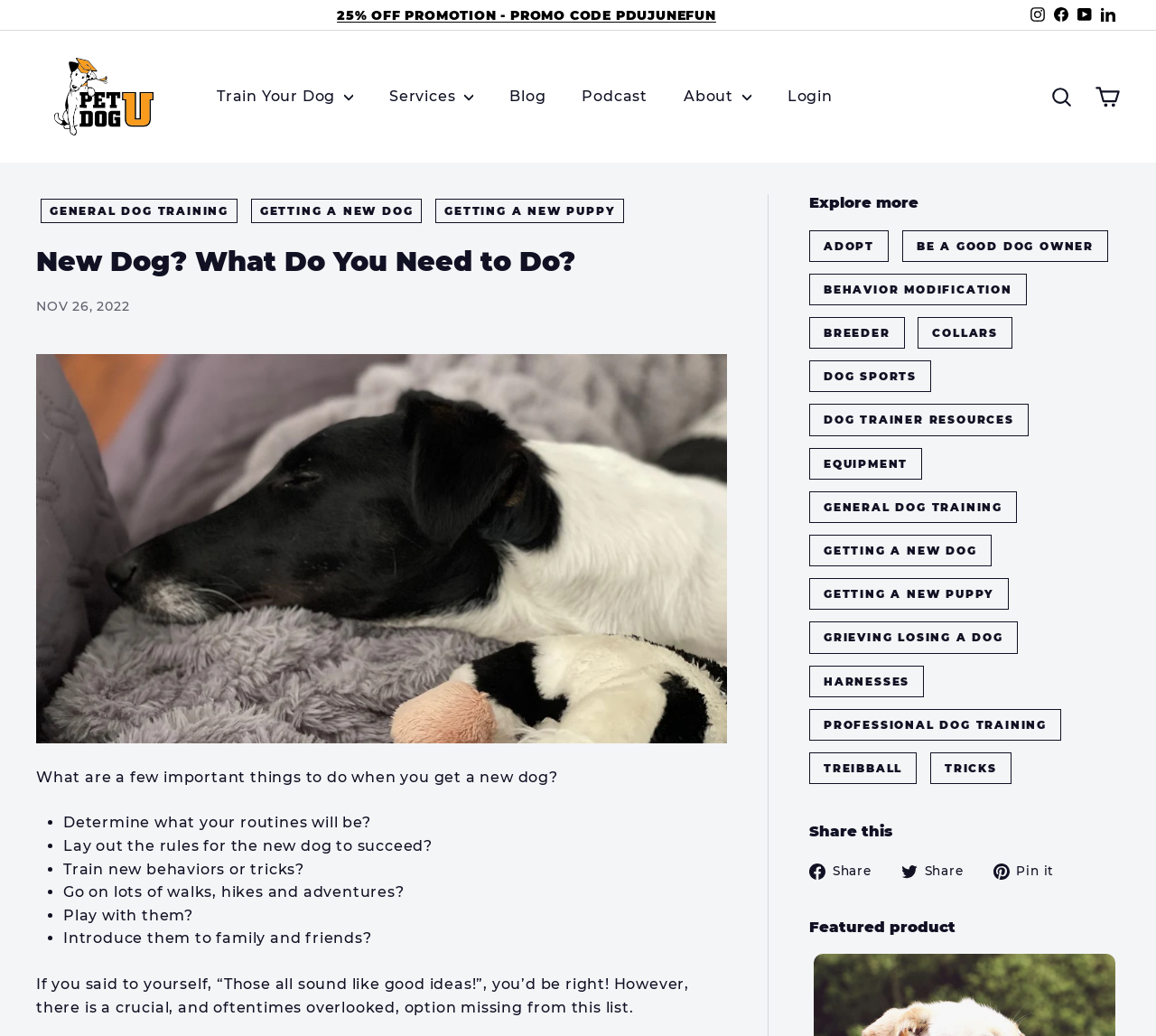Determine the bounding box coordinates of the region to click in order to accomplish the following instruction: "Get 25% off with promo code PDUJUNEFUN". Provide the coordinates as four float numbers between 0 and 1, specifically [left, top, right, bottom].

[0.291, 0.007, 0.619, 0.023]